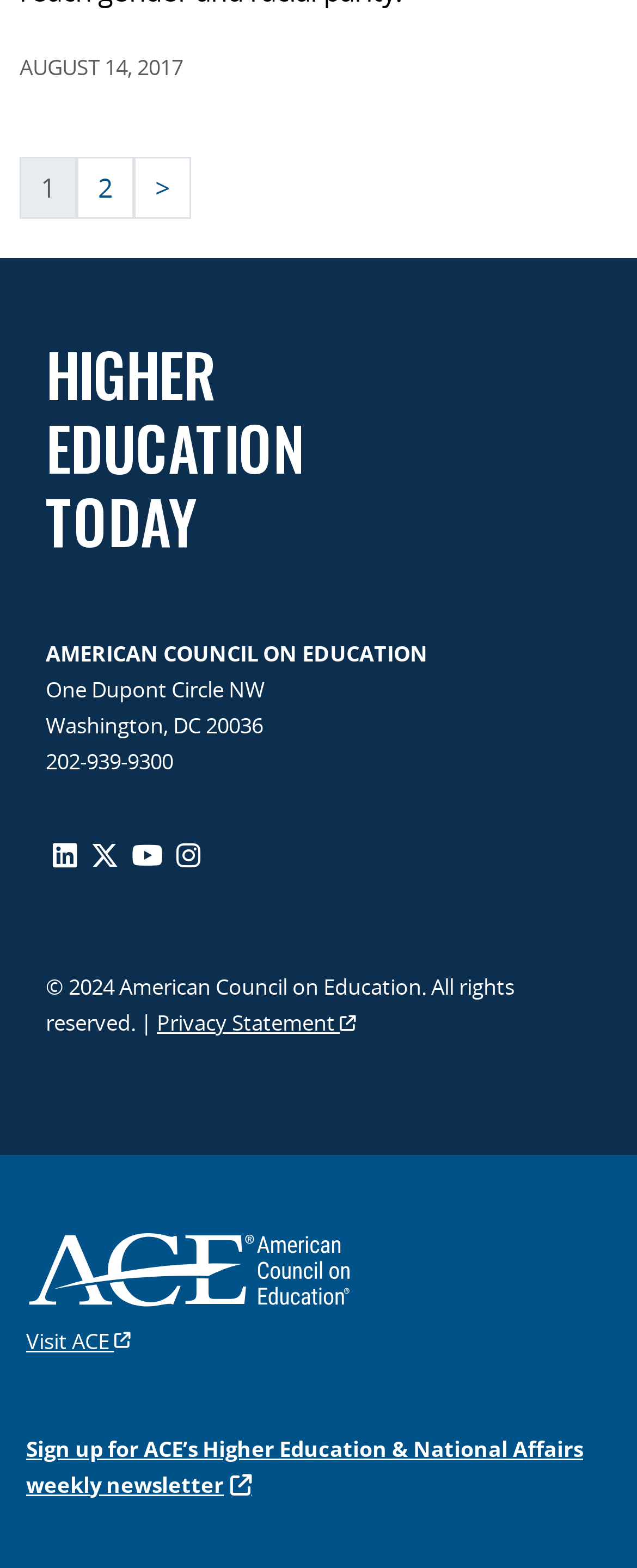Please find the bounding box coordinates of the element's region to be clicked to carry out this instruction: "Search".

None